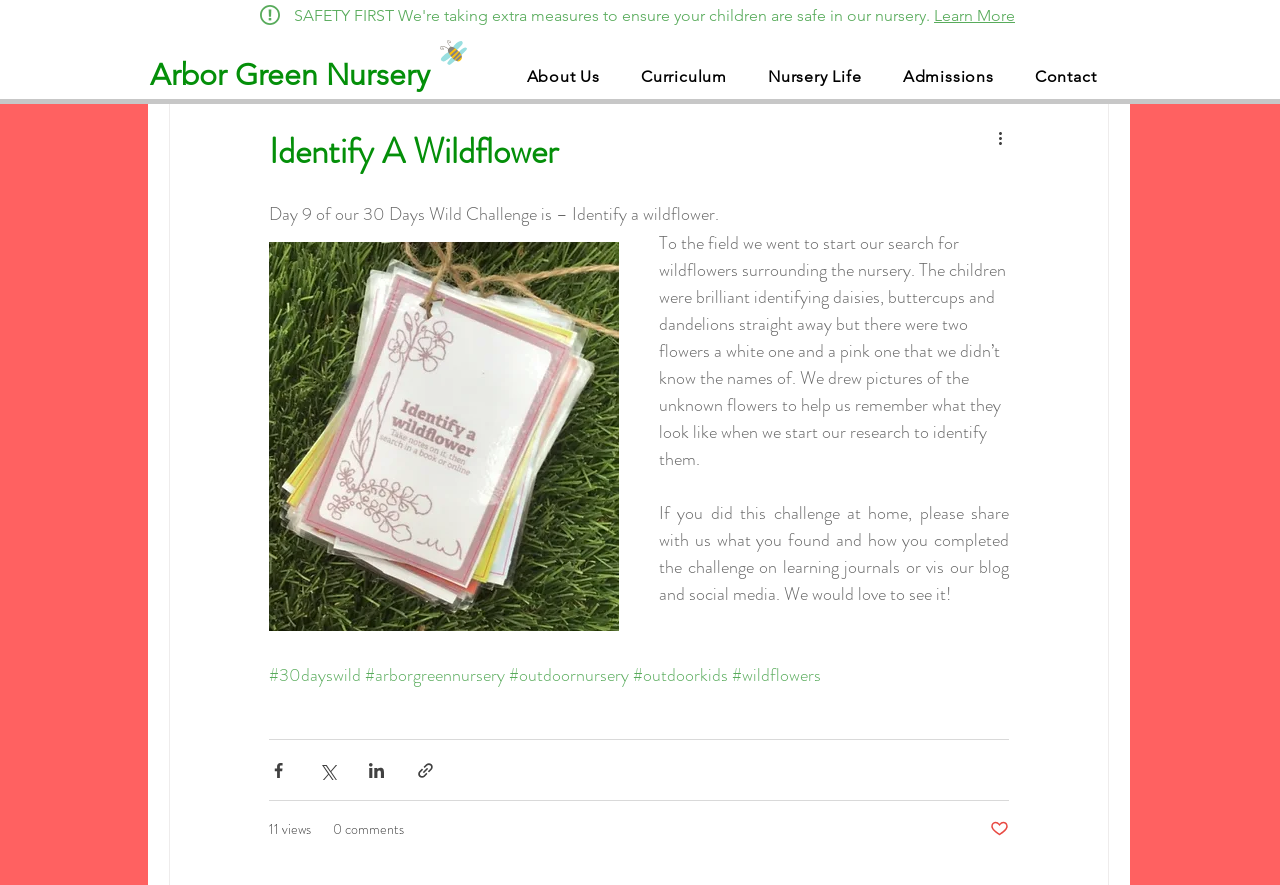What is the challenge mentioned in the article? Examine the screenshot and reply using just one word or a brief phrase.

30 Days Wild Challenge